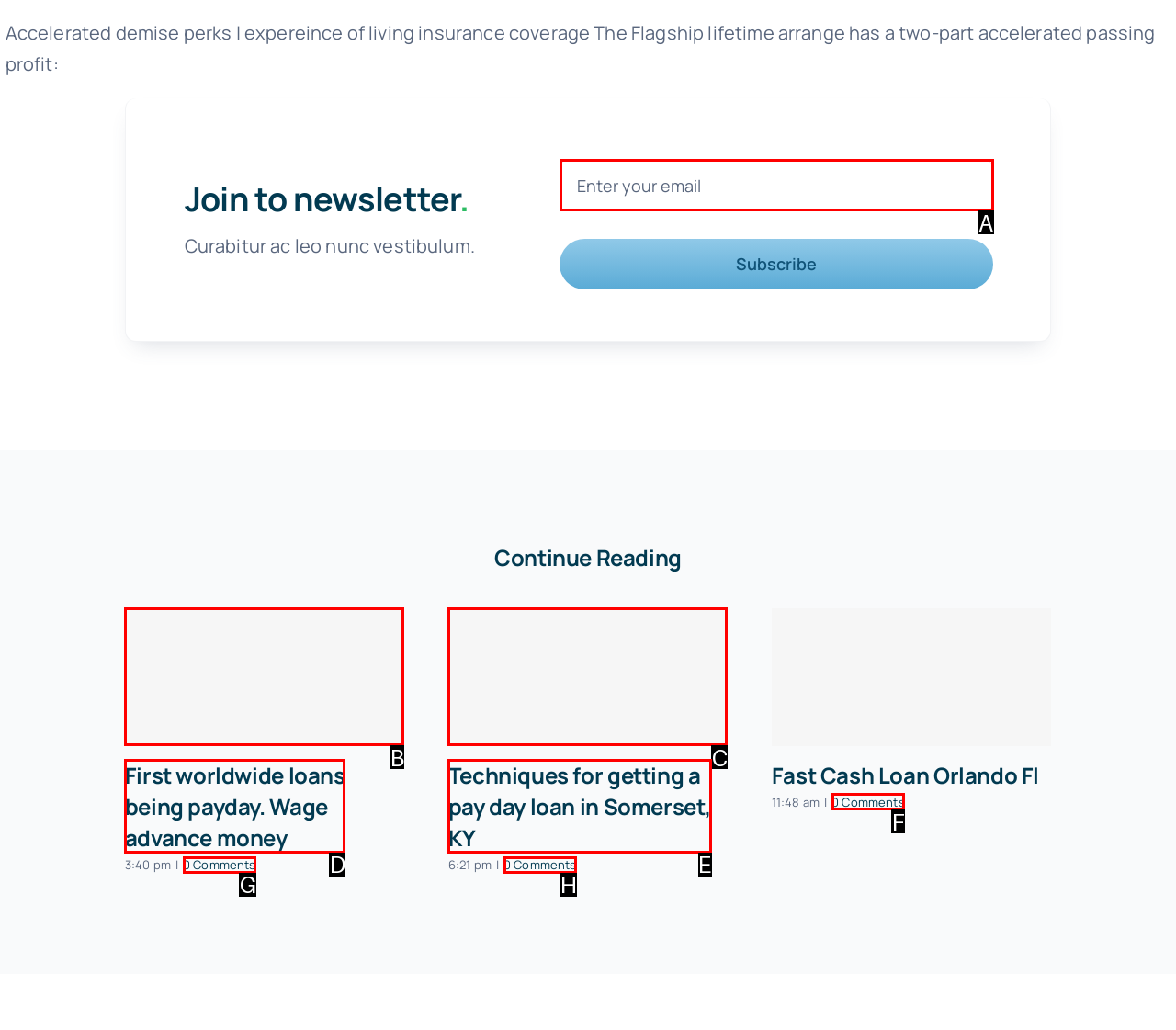Find the HTML element that matches the description: name="email" placeholder="Enter your email". Answer using the letter of the best match from the available choices.

A